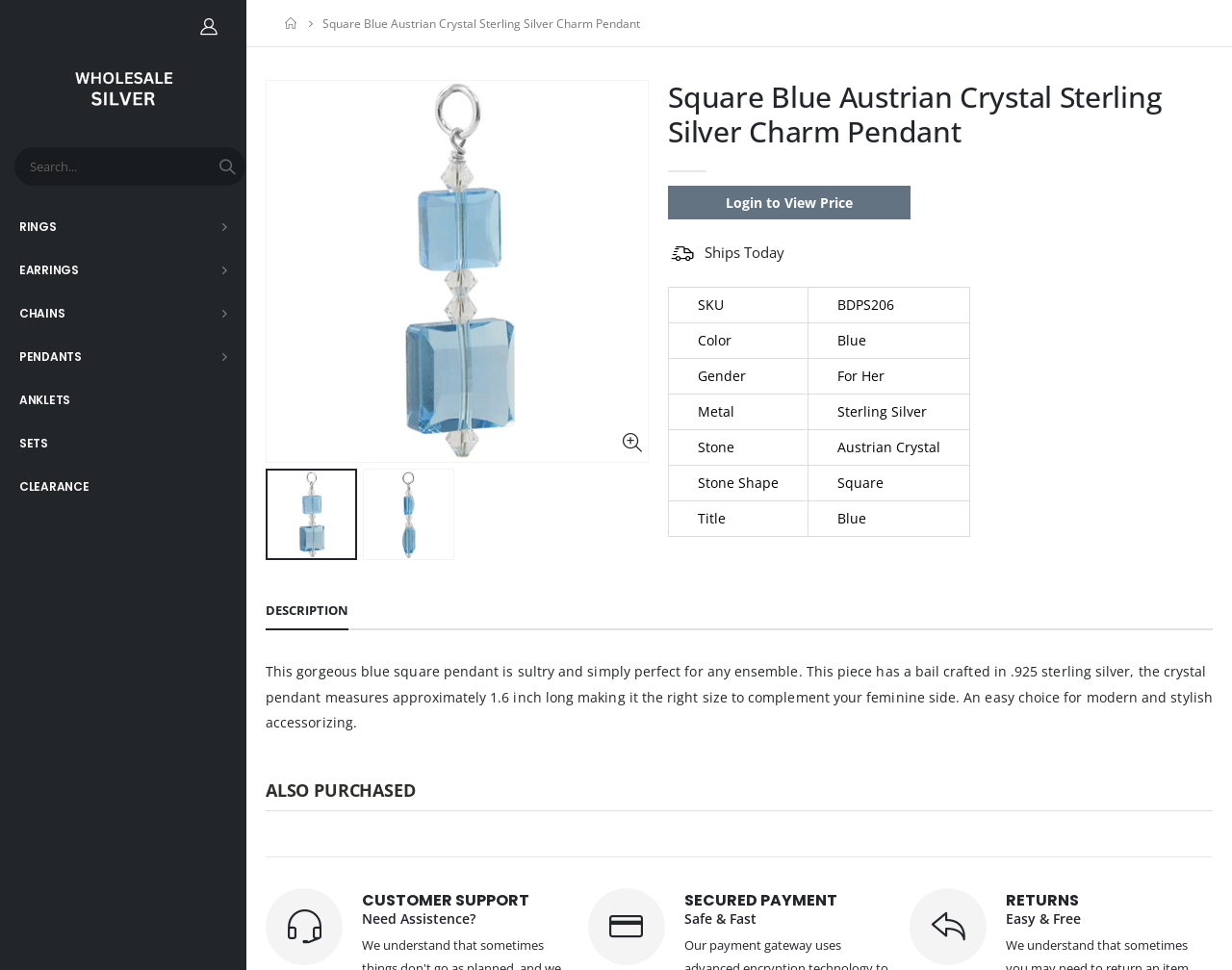Identify and provide the main heading of the webpage.

Square Blue Austrian Crystal Sterling Silver Charm Pendant